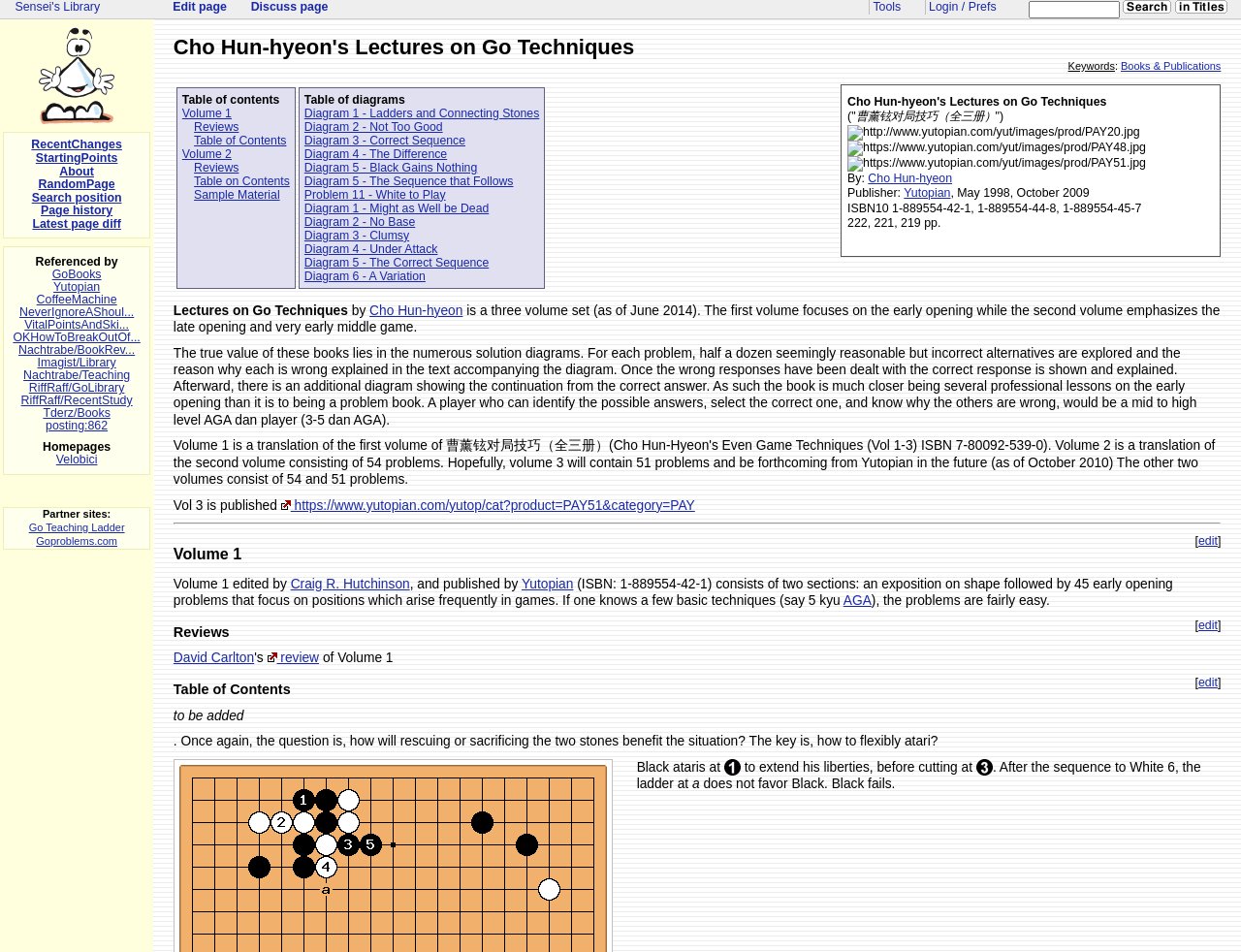Identify the bounding box coordinates of the part that should be clicked to carry out this instruction: "Visit the Sensei's Library homepage".

[0.031, 0.118, 0.093, 0.133]